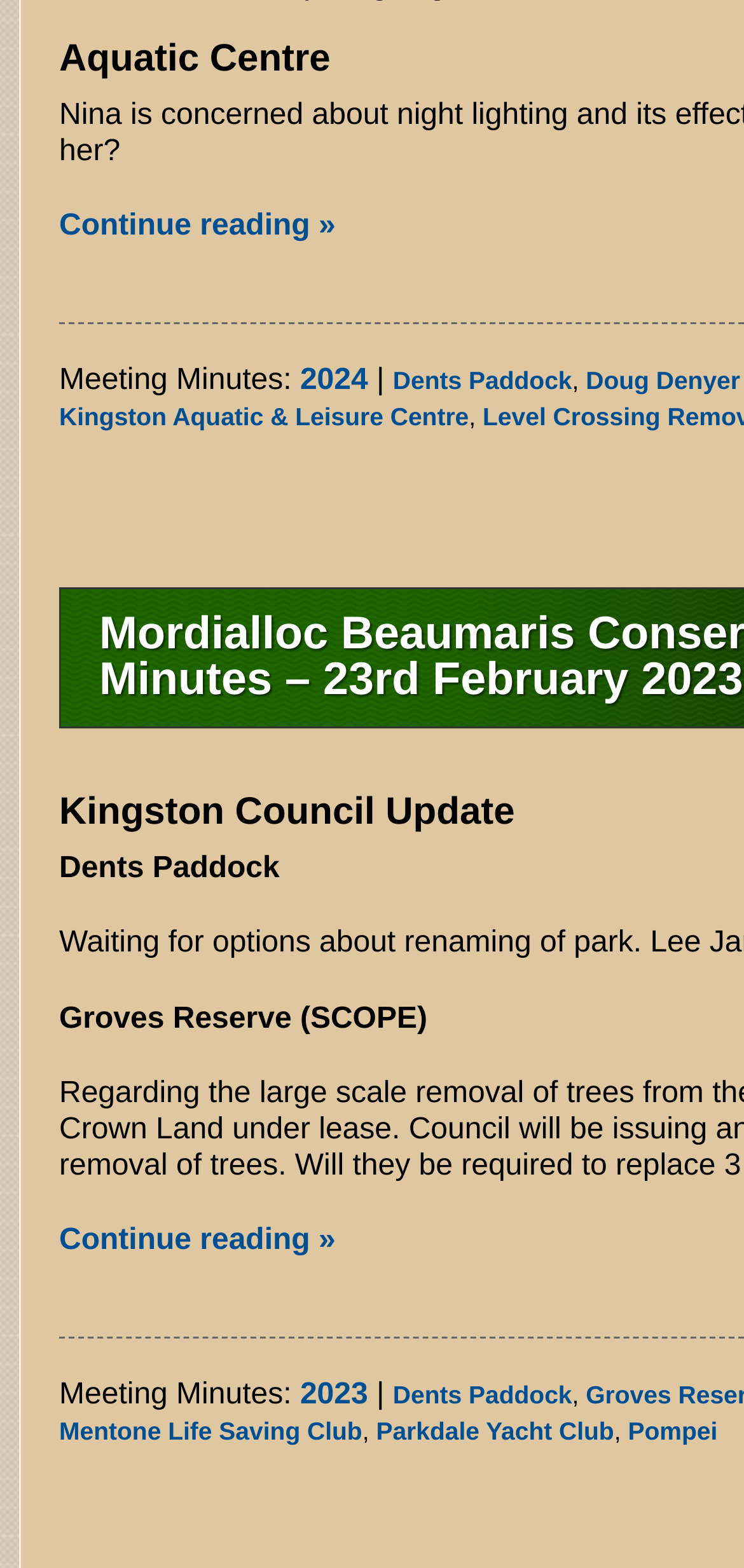Use a single word or phrase to answer the question:
What is the venue mentioned before 'Groves Reserve (SCOPE)'?

Dents Paddock